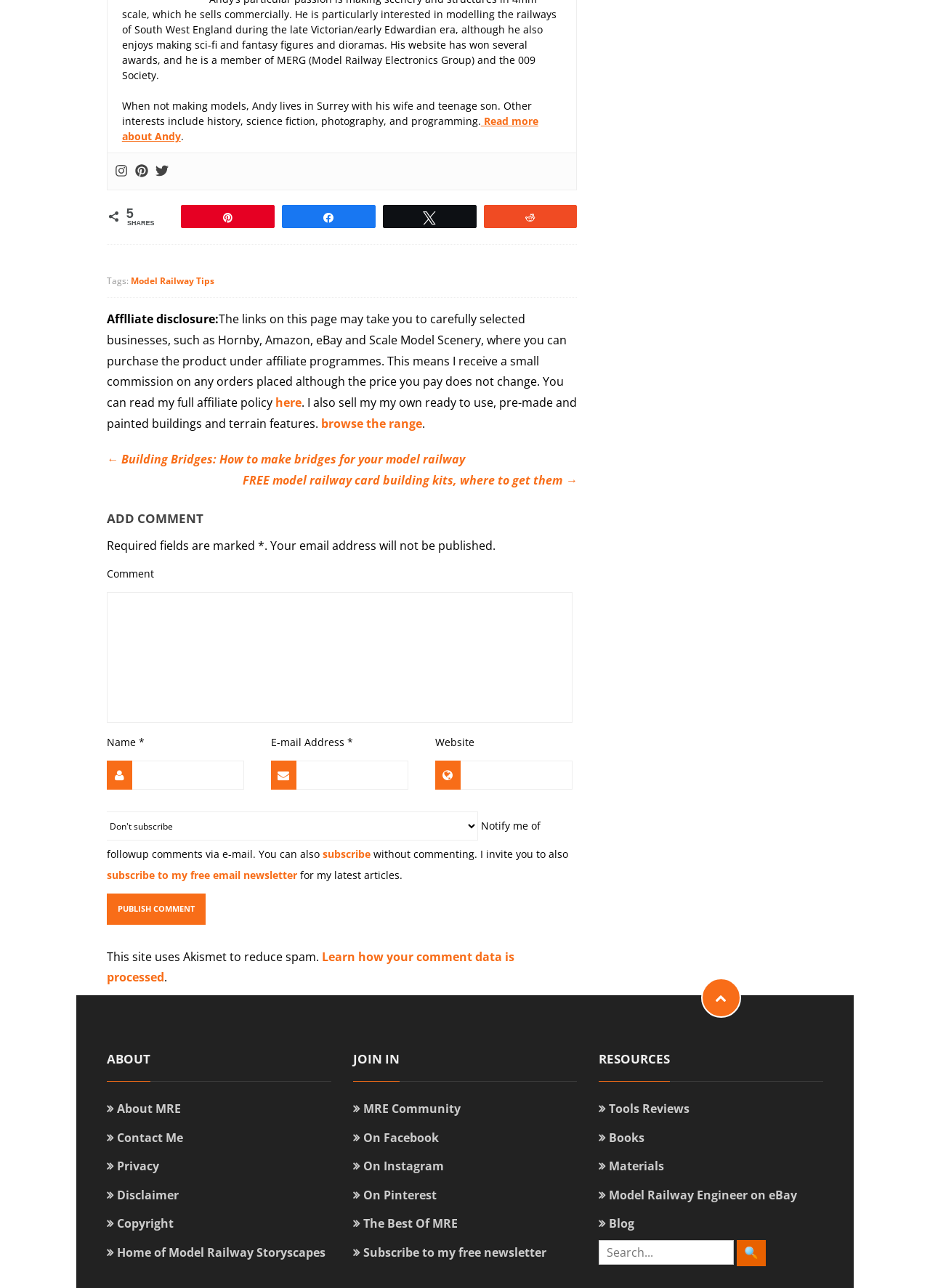Extract the bounding box coordinates for the HTML element that matches this description: "The Best Of MRE". The coordinates should be four float numbers between 0 and 1, i.e., [left, top, right, bottom].

[0.379, 0.944, 0.492, 0.956]